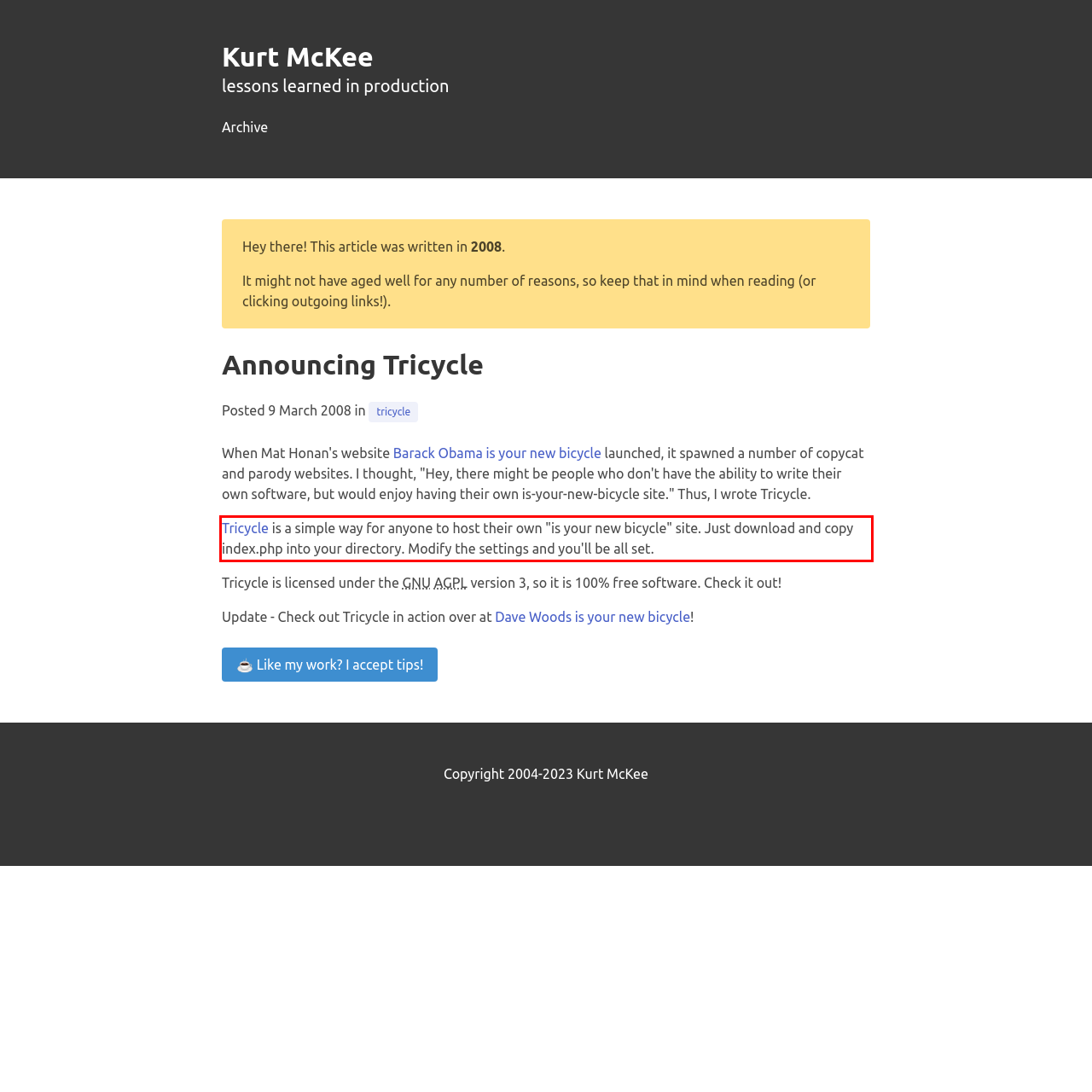Please look at the screenshot provided and find the red bounding box. Extract the text content contained within this bounding box.

Tricycle is a simple way for anyone to host their own "is your new bicycle" site. Just download and copy index.php into your directory. Modify the settings and you'll be all set.